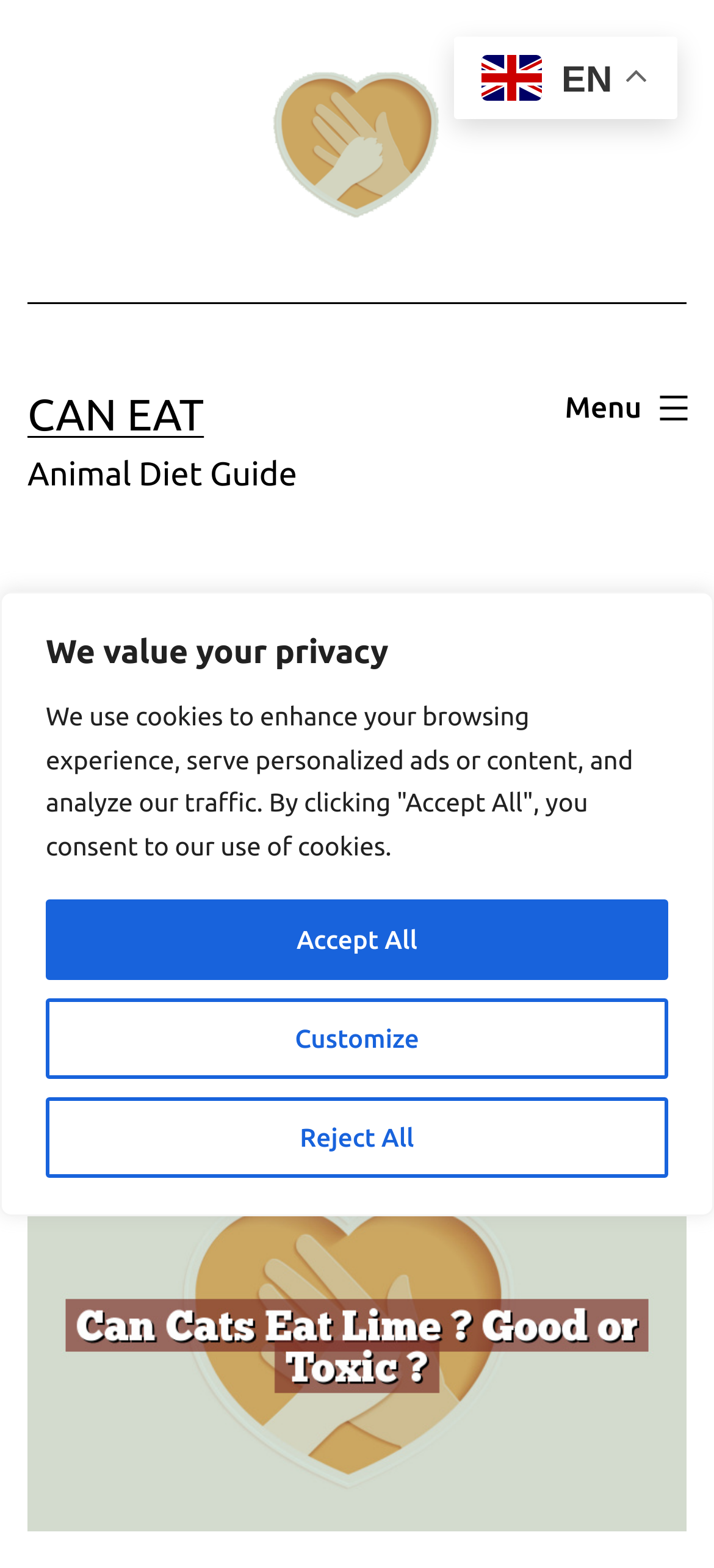Identify the title of the webpage and provide its text content.

Can Cats Eat Lime ? Good or Toxic ?